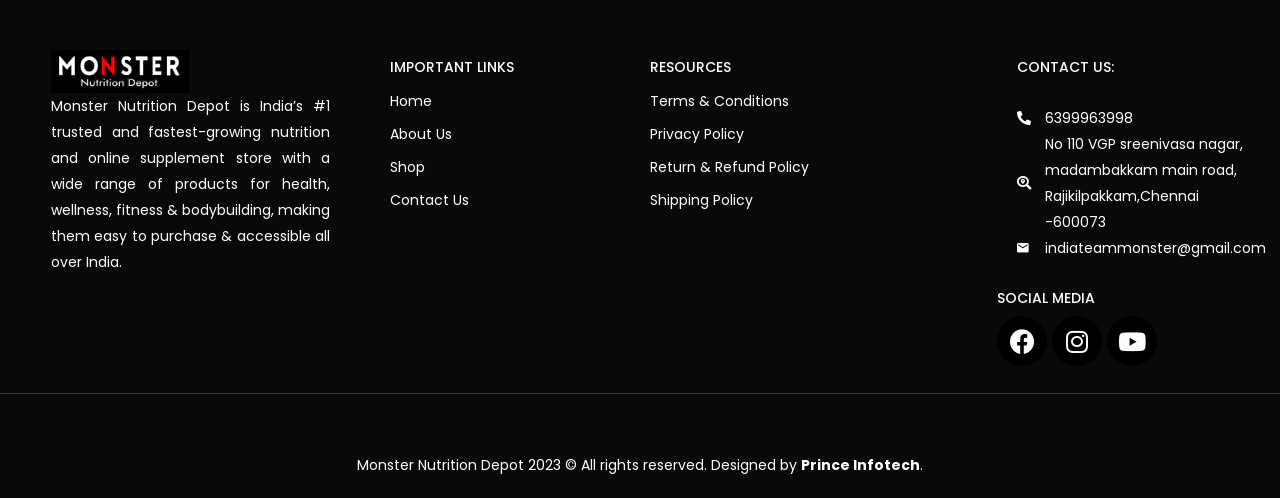Pinpoint the bounding box coordinates of the clickable area needed to execute the instruction: "Contact Us". The coordinates should be specified as four float numbers between 0 and 1, i.e., [left, top, right, bottom].

[0.305, 0.381, 0.366, 0.421]